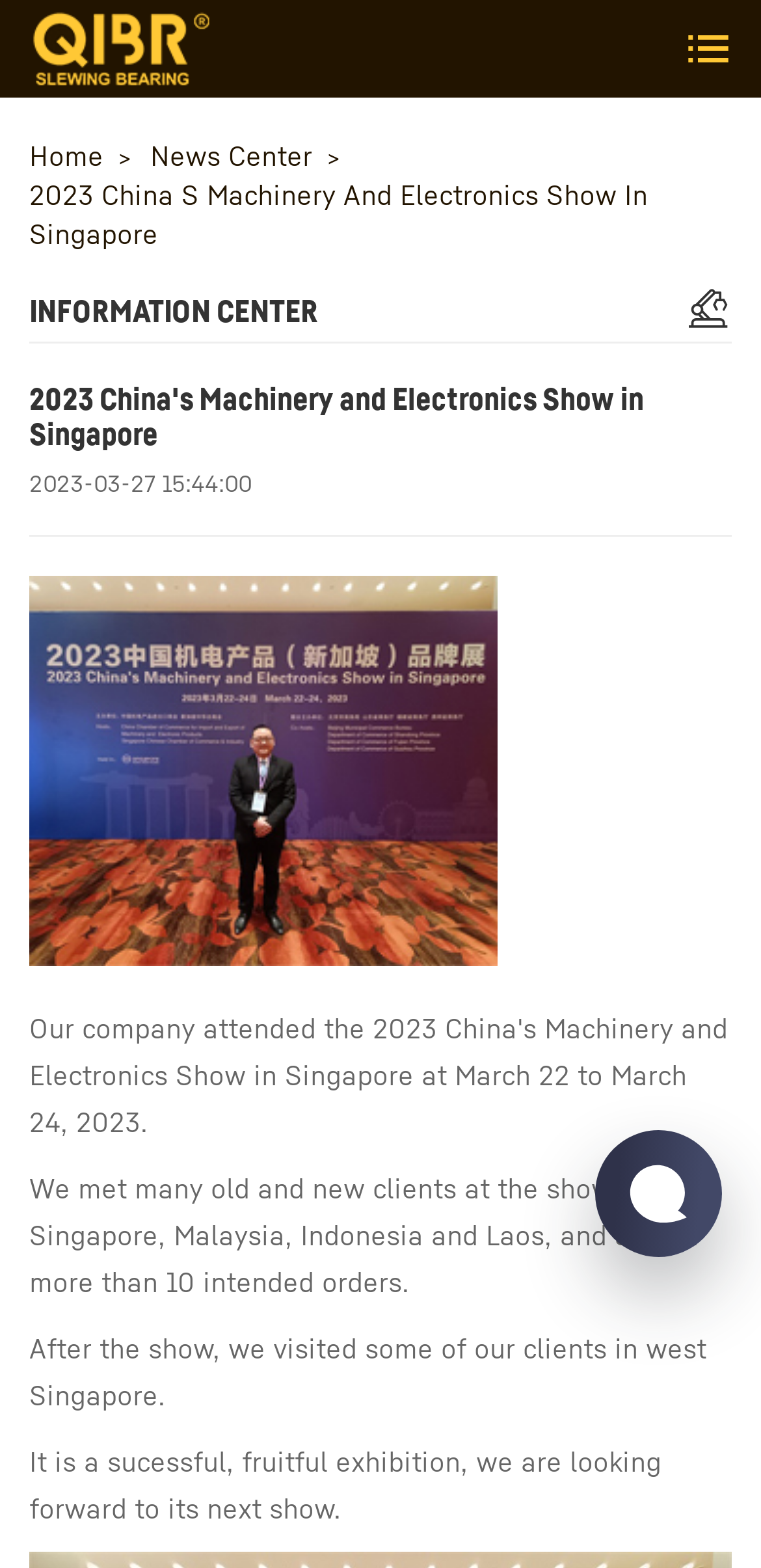Give a concise answer using one word or a phrase to the following question:
What is the event mentioned in the webpage?

2023 China's Machinery and Electronics Show